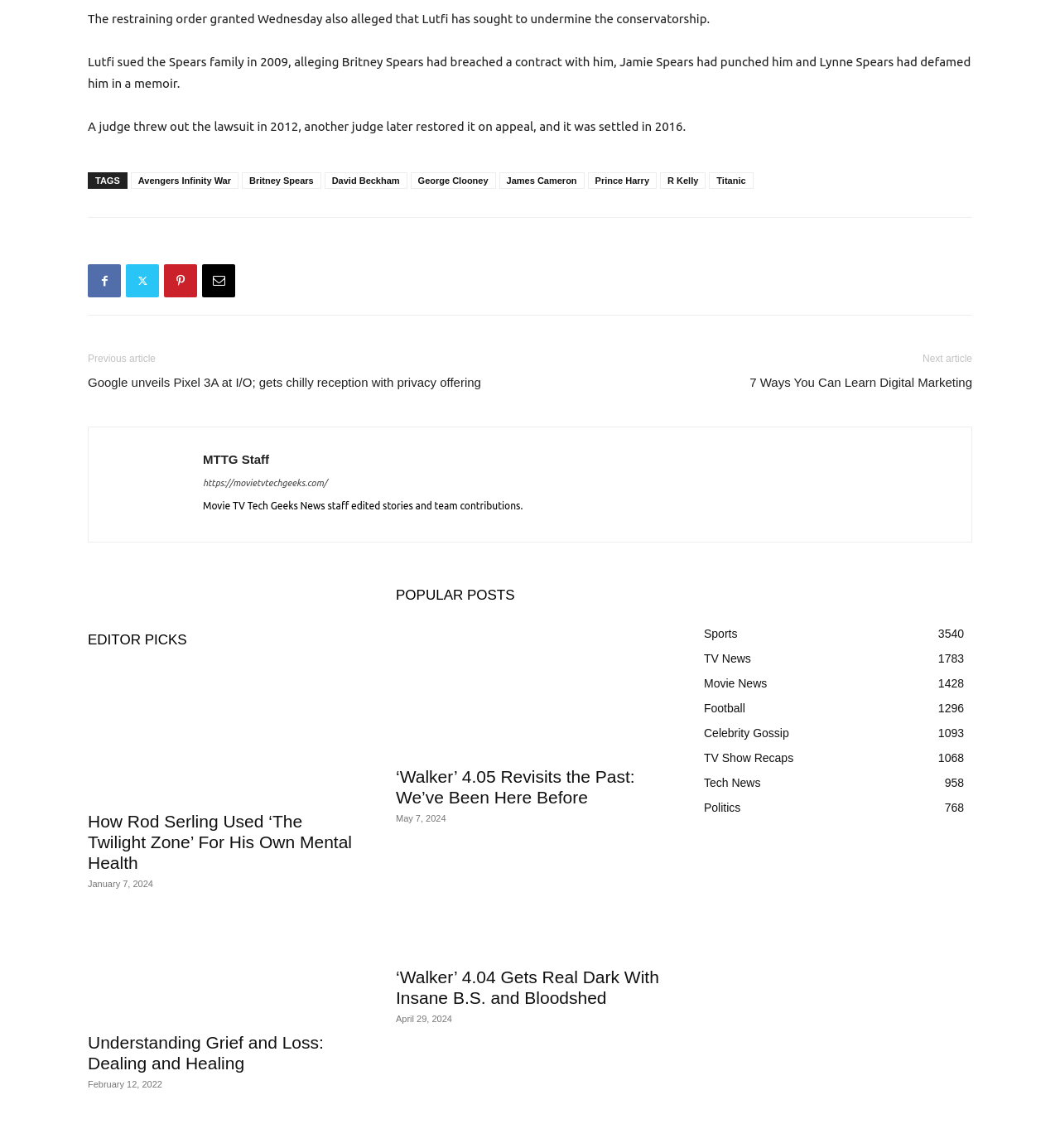How many popular posts are listed on the webpage?
Please answer the question as detailed as possible based on the image.

There are 3 popular posts listed on the webpage, which can be counted by looking at the link elements with IDs 1278, 1284, and 1286, and their corresponding headings.